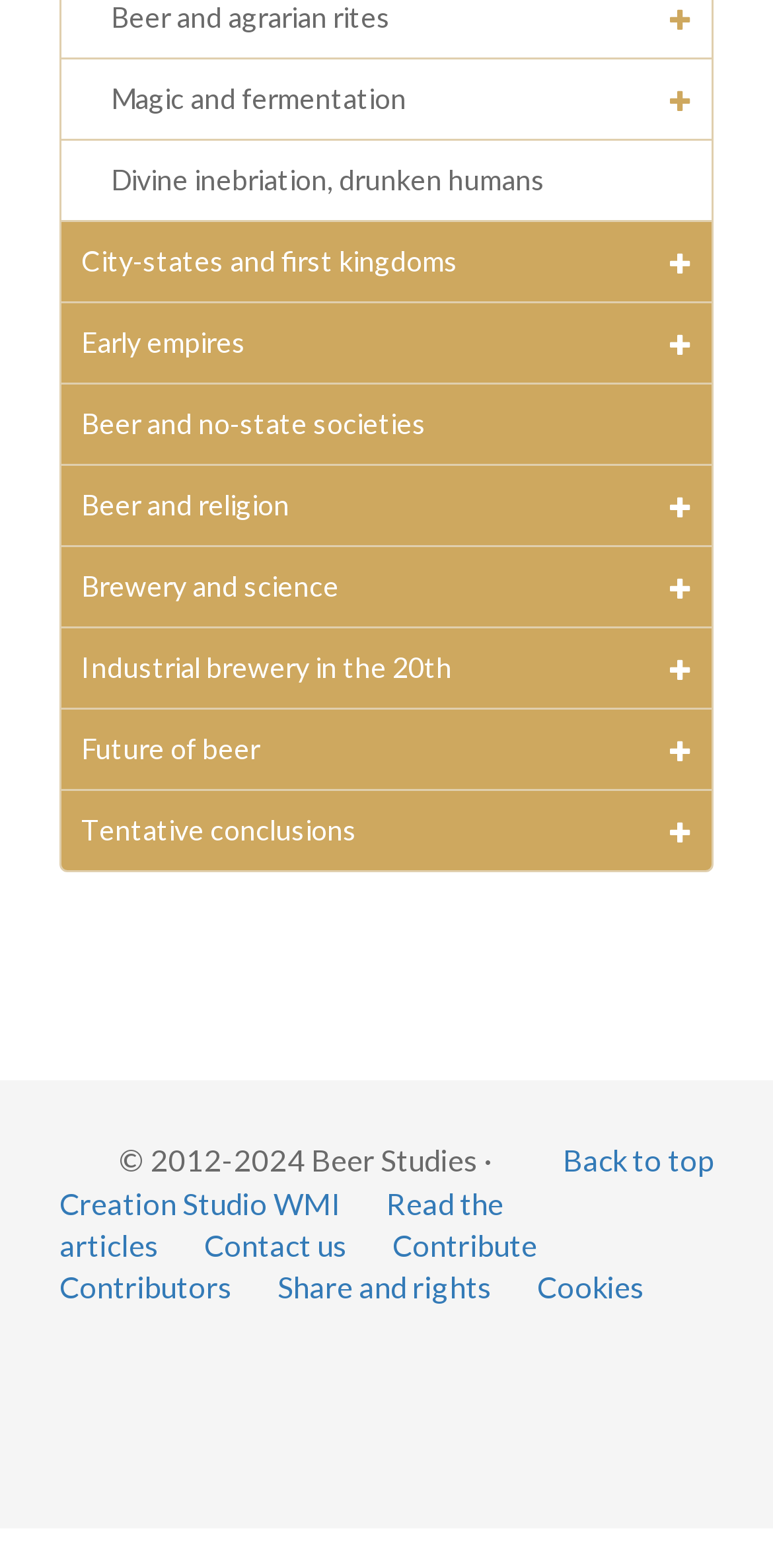Find the bounding box coordinates for the area that must be clicked to perform this action: "go to home page".

None